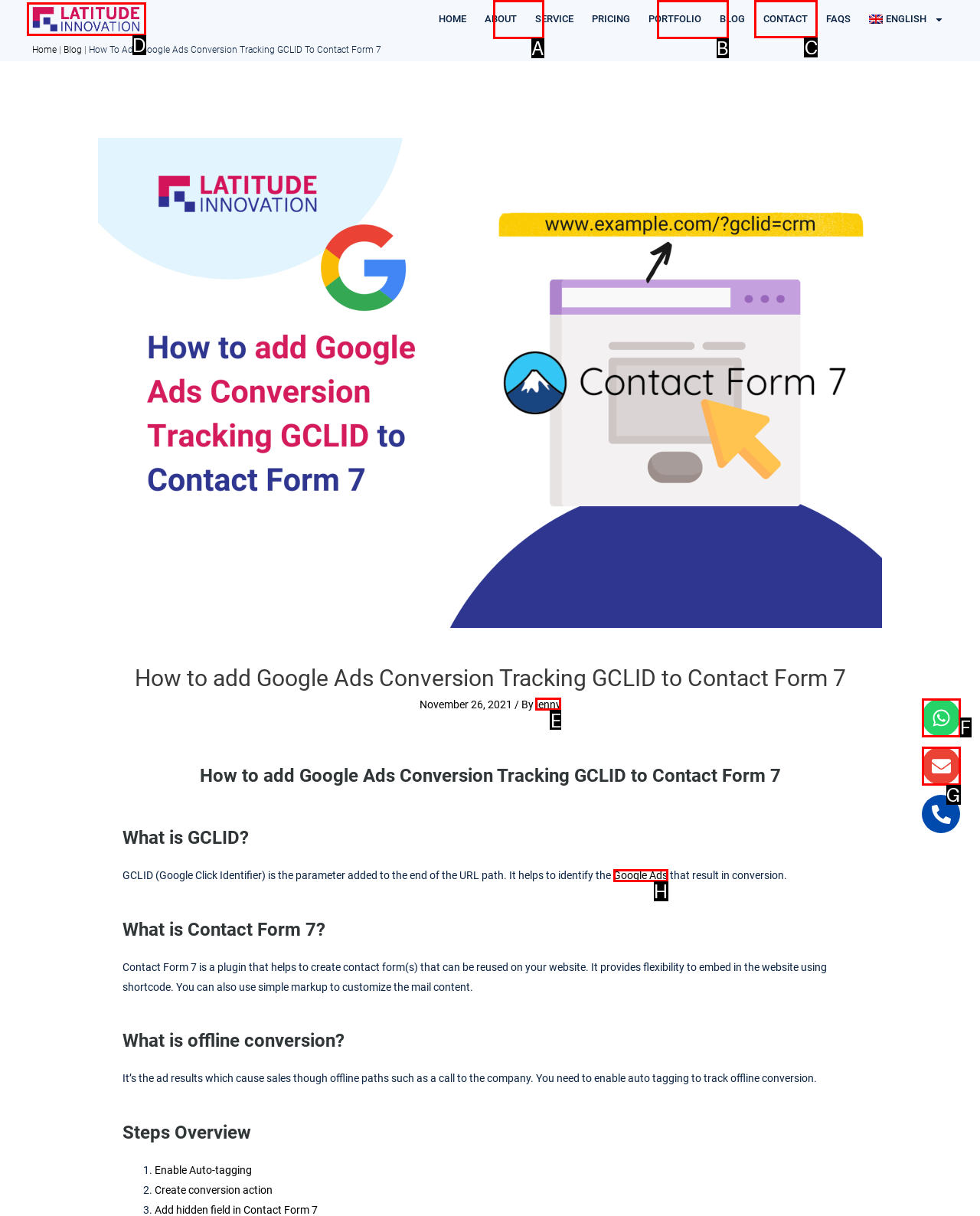Identify the correct HTML element to click to accomplish this task: Click on the 'CONTACT' link
Respond with the letter corresponding to the correct choice.

C